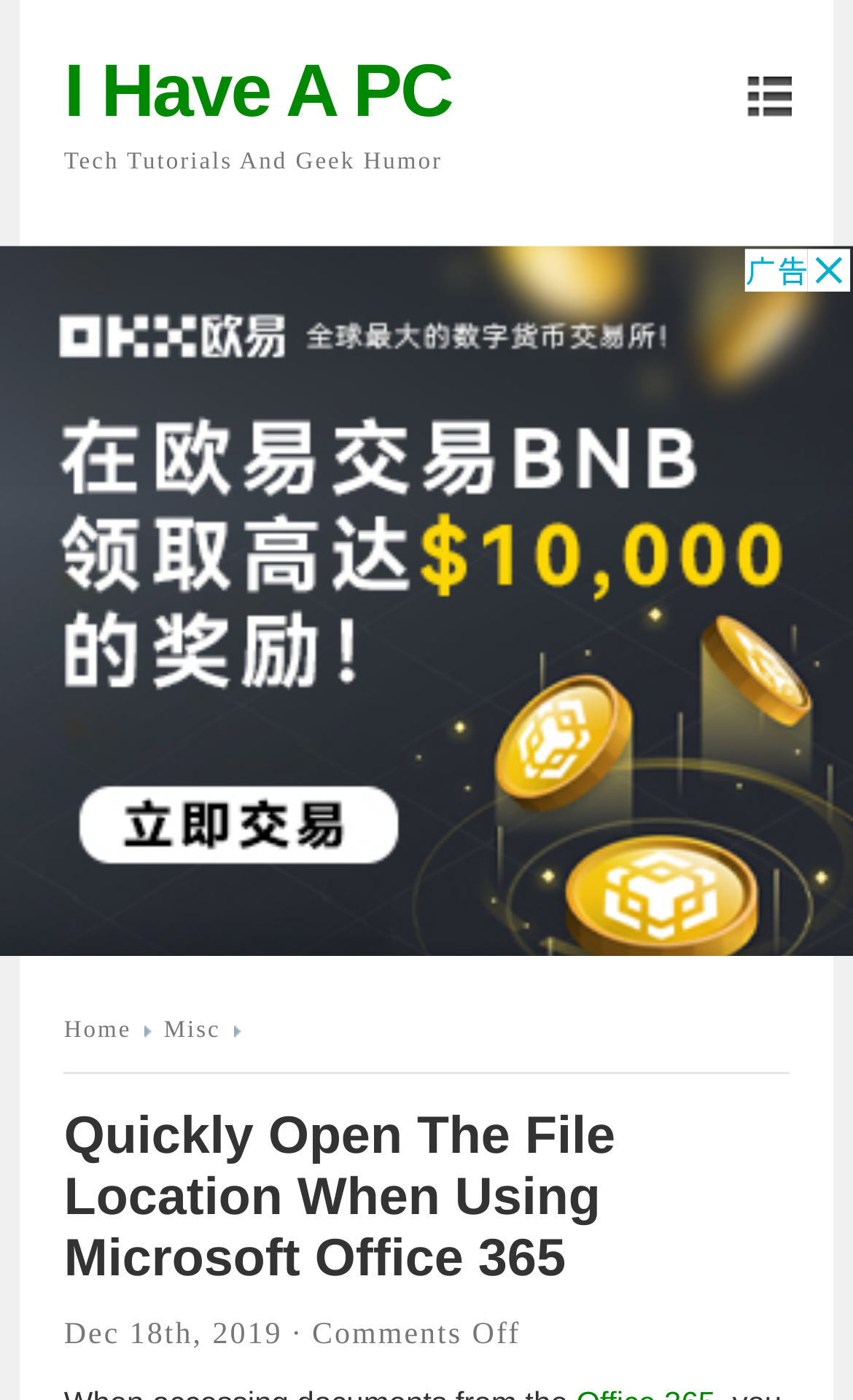What is the date of the article?
Provide a concise answer using a single word or phrase based on the image.

Dec 18th, 2019